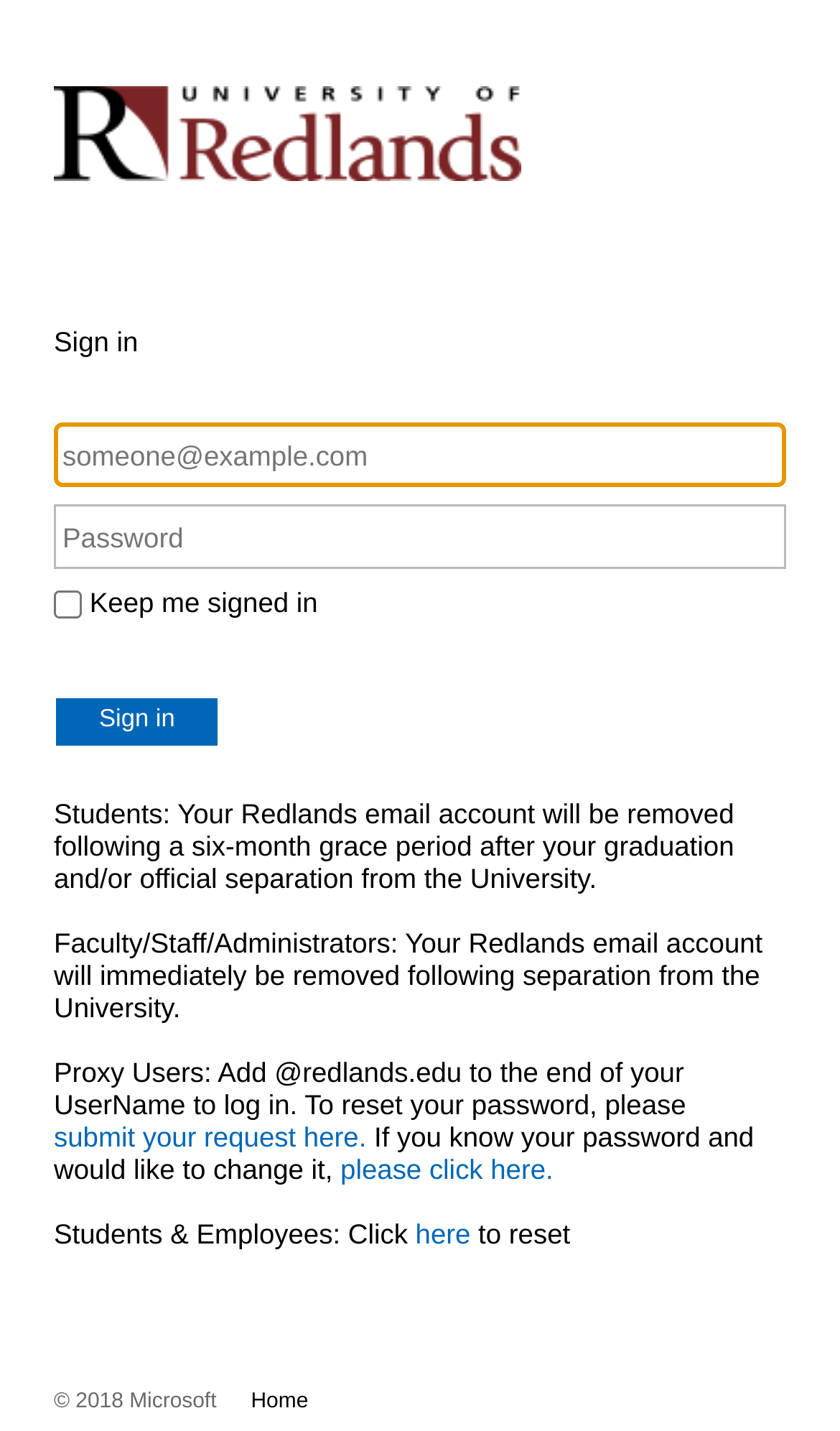Please identify the bounding box coordinates of the element I need to click to follow this instruction: "Check keep me signed in".

[0.064, 0.413, 0.097, 0.432]